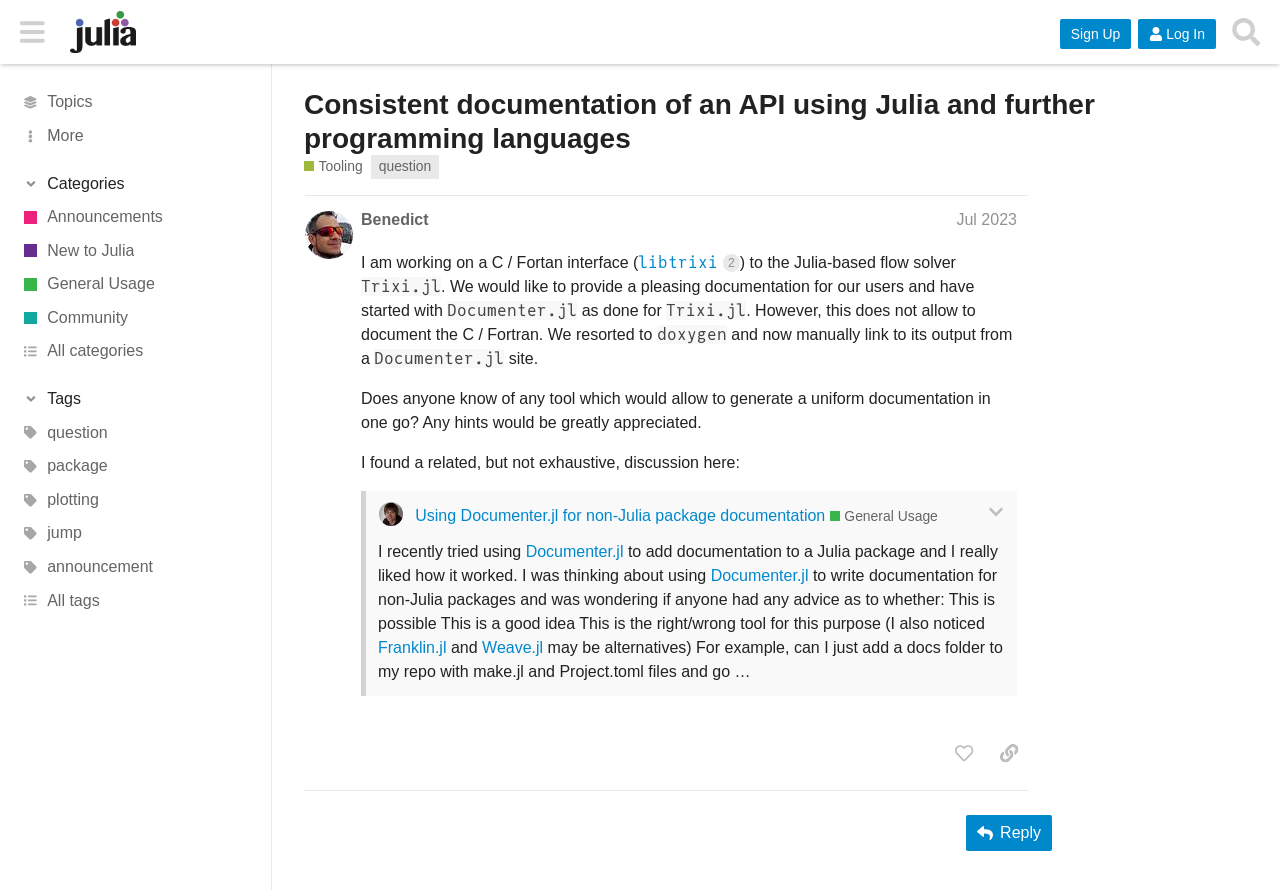What is the purpose of the 'Documenter.jl' tool?
Look at the image and respond to the question as thoroughly as possible.

I inferred the answer by reading the text in the region 'post #1 by @Benedict' which mentions 'We would like to provide a pleasing documentation for our users and have started with Documenter.jl' and also 'I recently tried using Documenter.jl to add documentation to a Julia package and I really liked how it worked.'